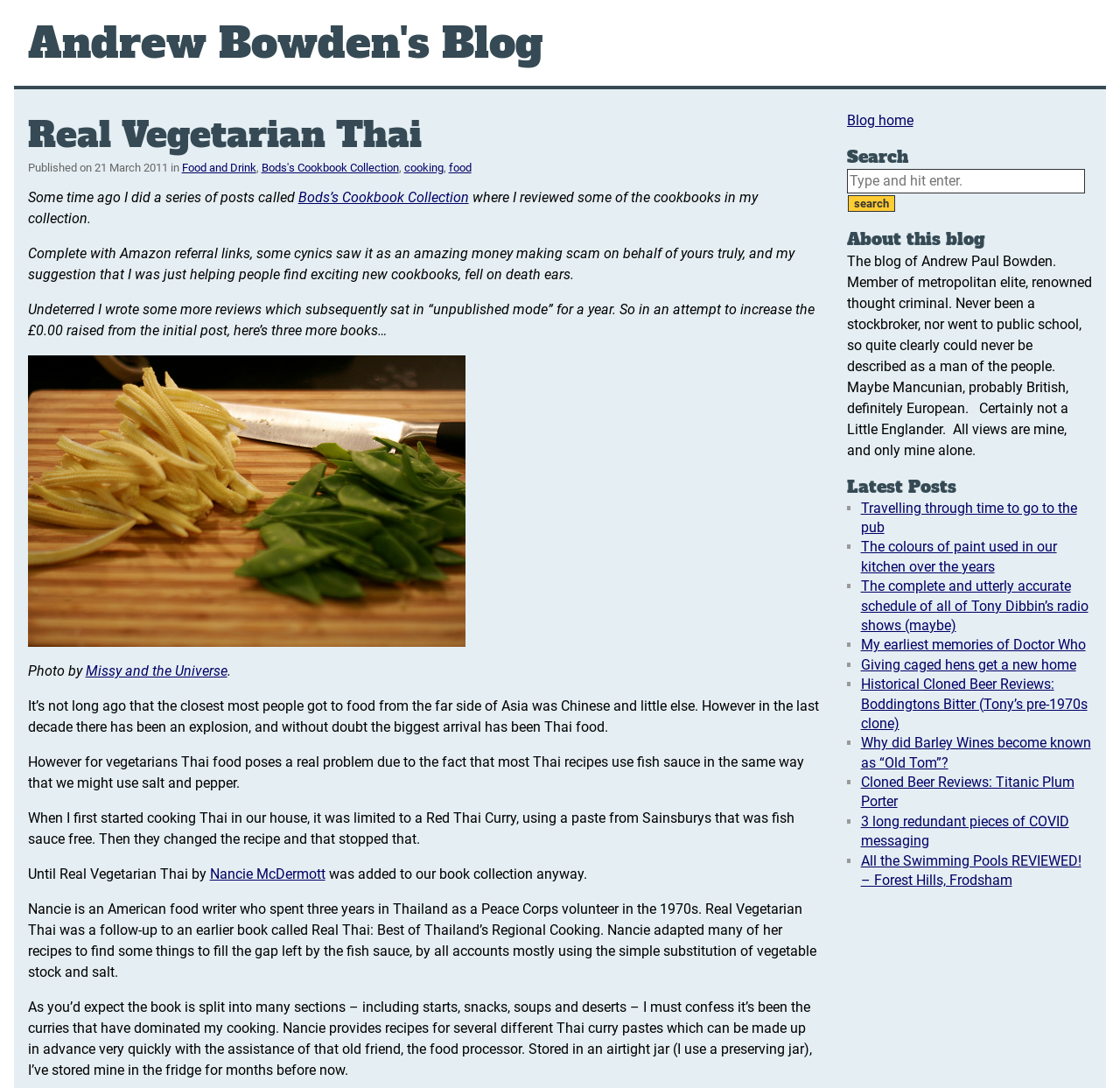Find and specify the bounding box coordinates that correspond to the clickable region for the instruction: "View the latest post 'Travelling through time to go to the pub'".

[0.768, 0.459, 0.961, 0.492]